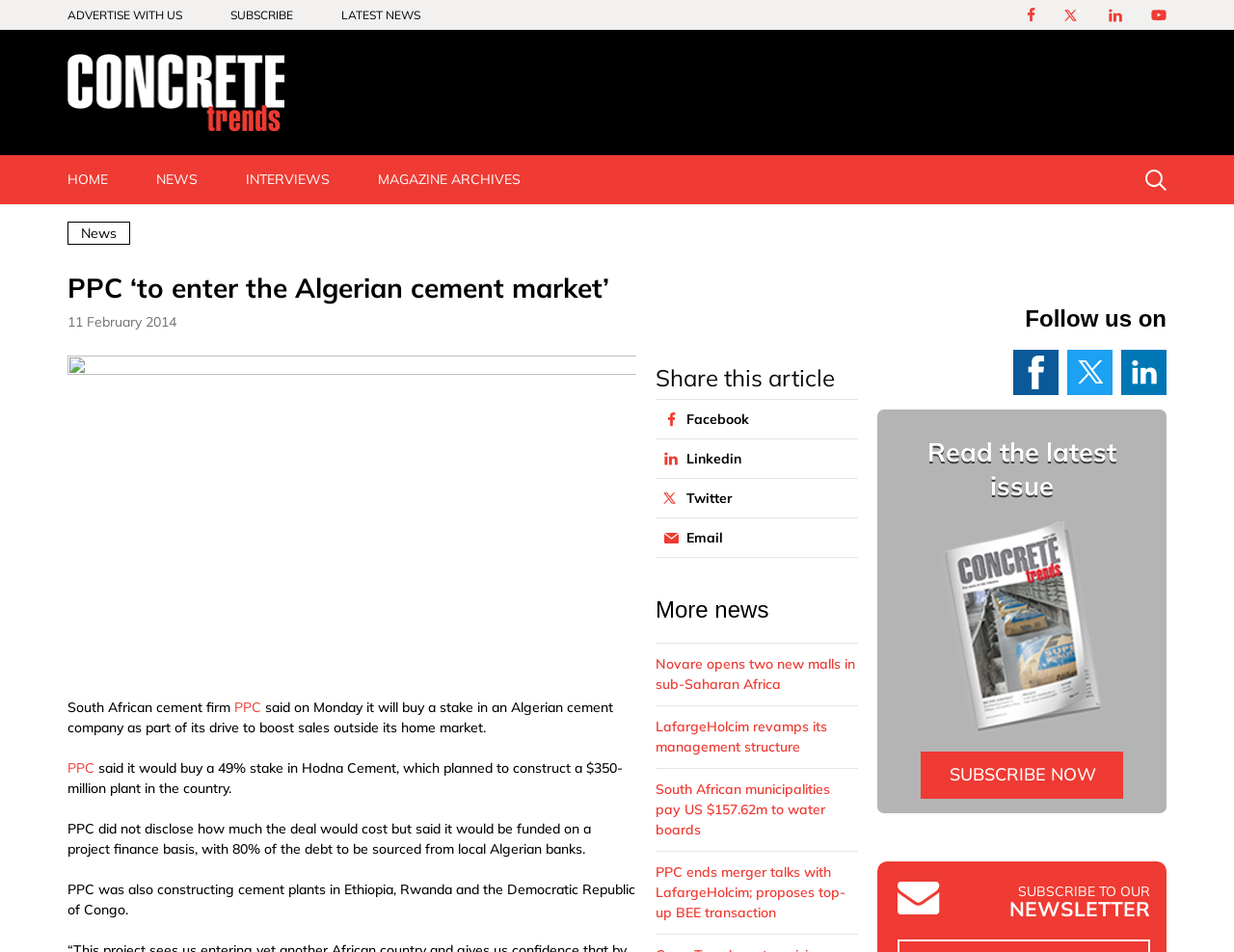Kindly determine the bounding box coordinates of the area that needs to be clicked to fulfill this instruction: "Click on HOME".

[0.035, 0.163, 0.107, 0.215]